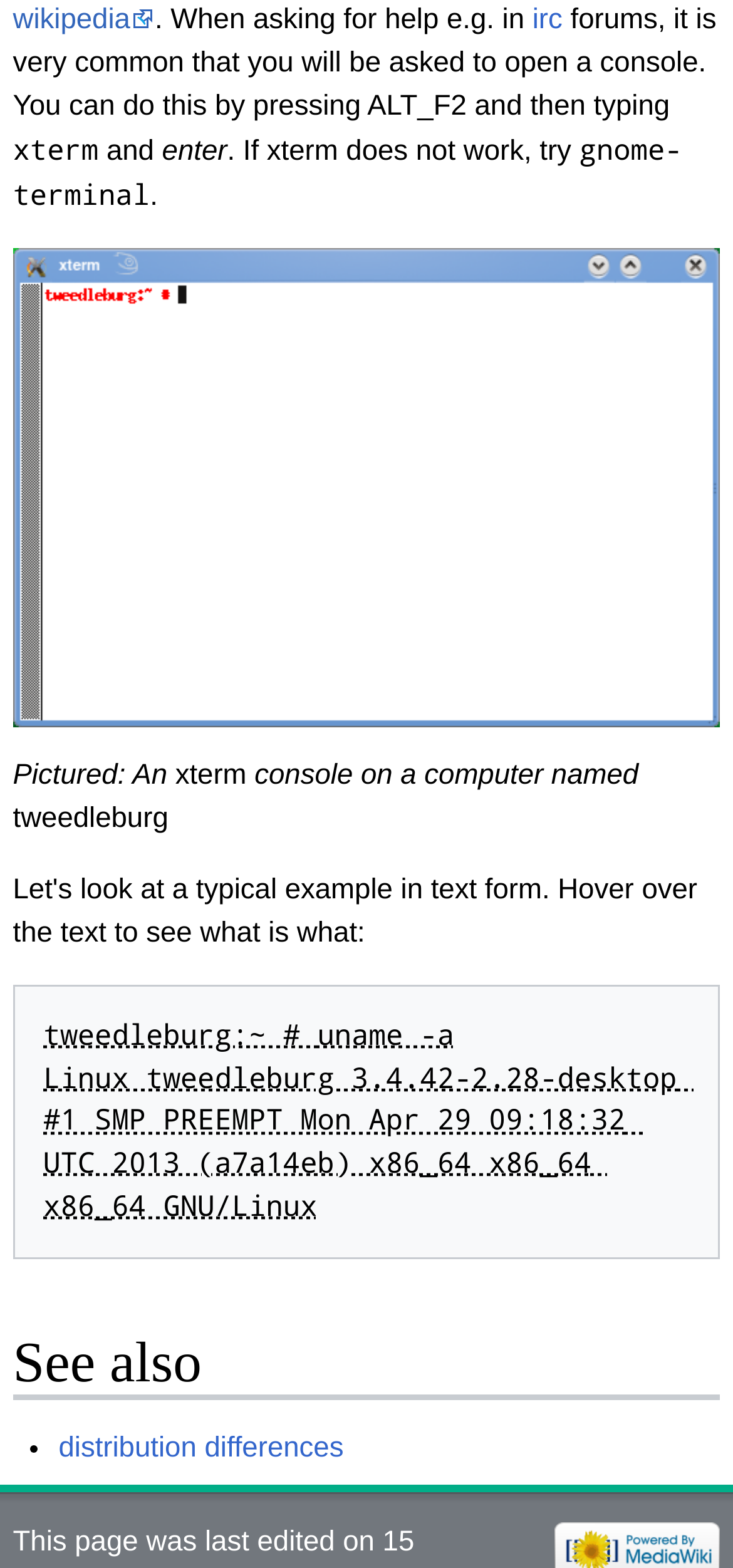Provide the bounding box coordinates for the specified HTML element described in this description: "distribution differences". The coordinates should be four float numbers ranging from 0 to 1, in the format [left, top, right, bottom].

[0.08, 0.913, 0.469, 0.933]